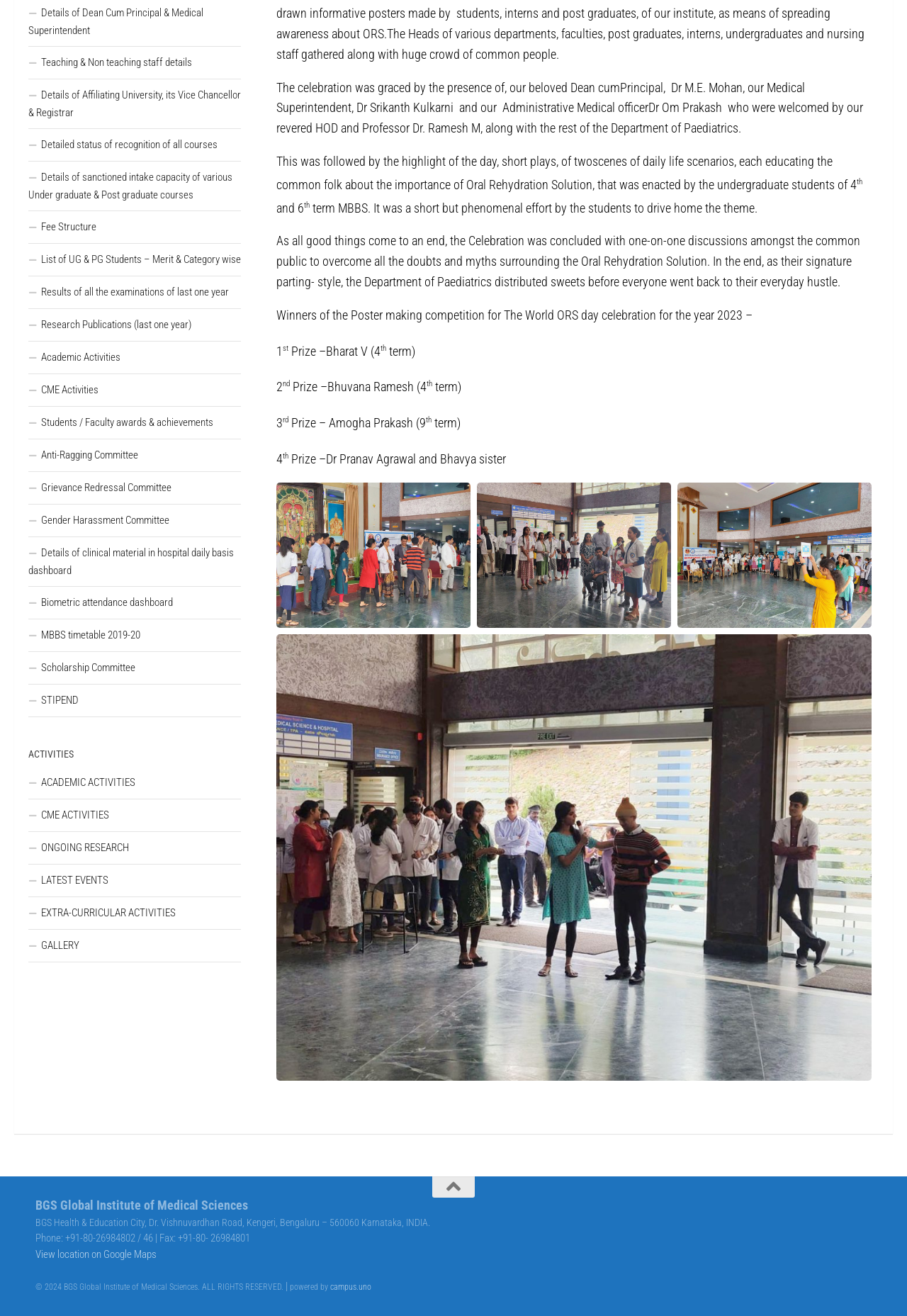Please predict the bounding box coordinates (top-left x, top-left y, bottom-right x, bottom-right y) for the UI element in the screenshot that fits the description: Grievance Redressal Committee

[0.031, 0.359, 0.266, 0.383]